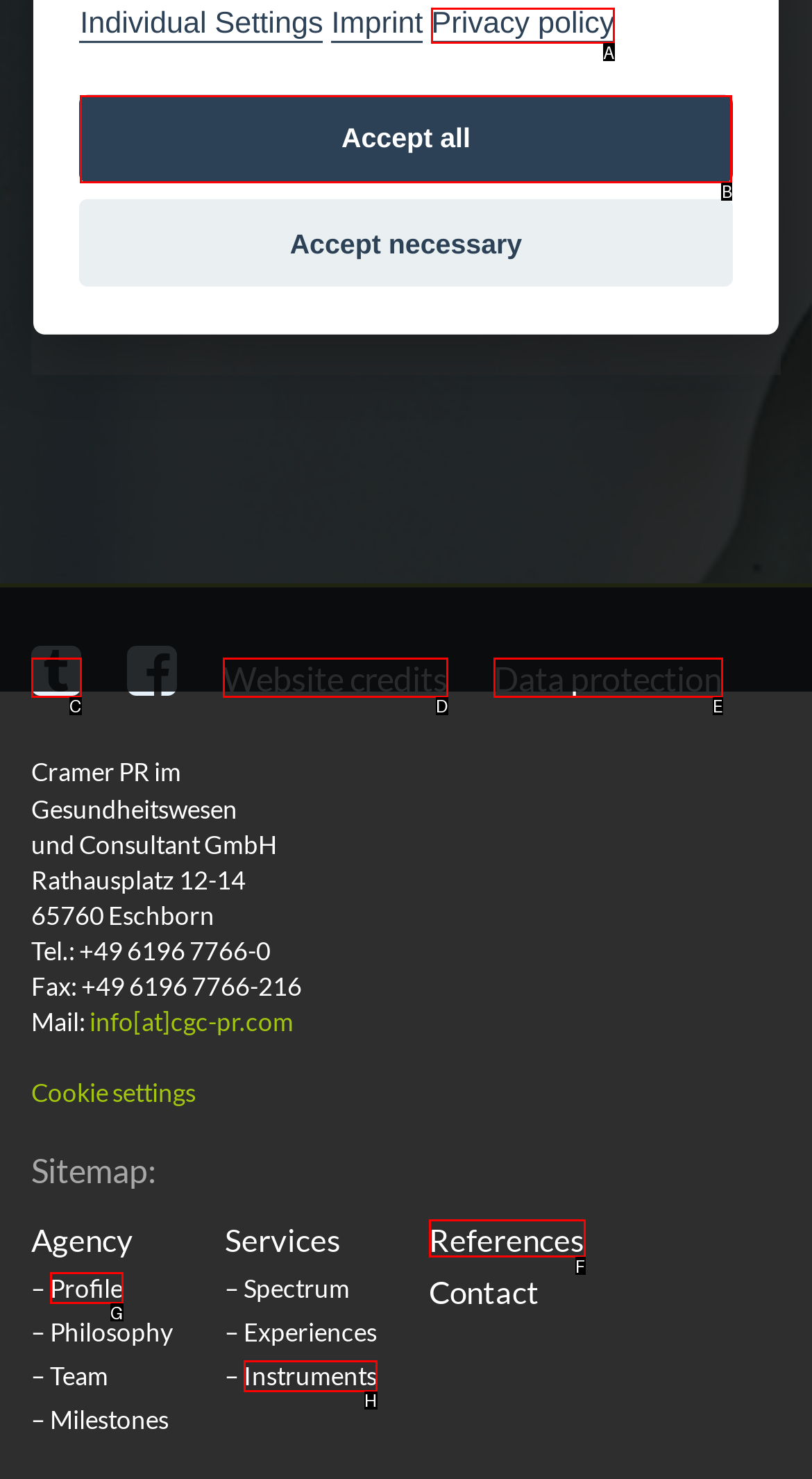Using the provided description: Data protection, select the most fitting option and return its letter directly from the choices.

E